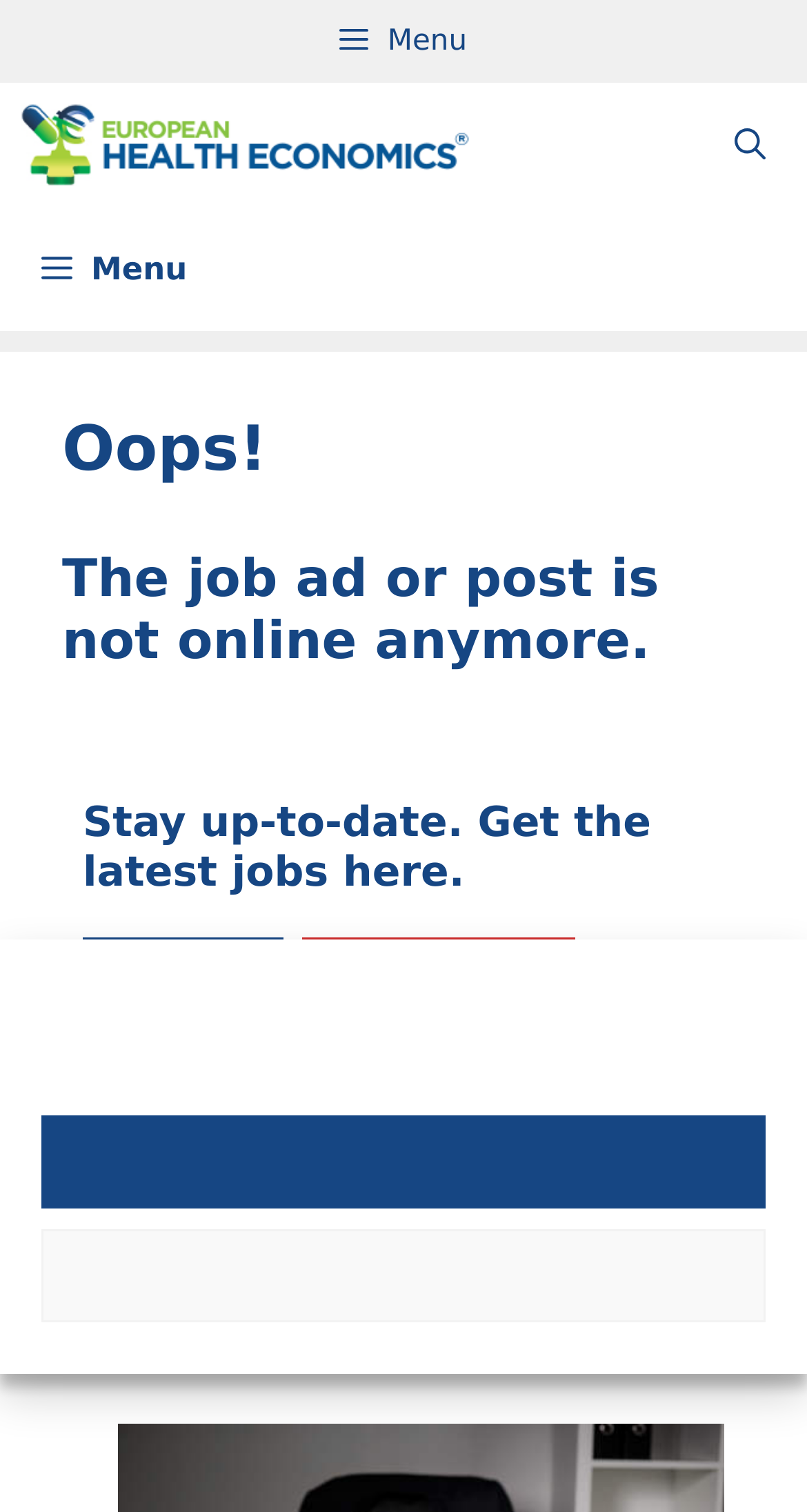How many links are available in the navigation section?
Answer with a single word or phrase, using the screenshot for reference.

4